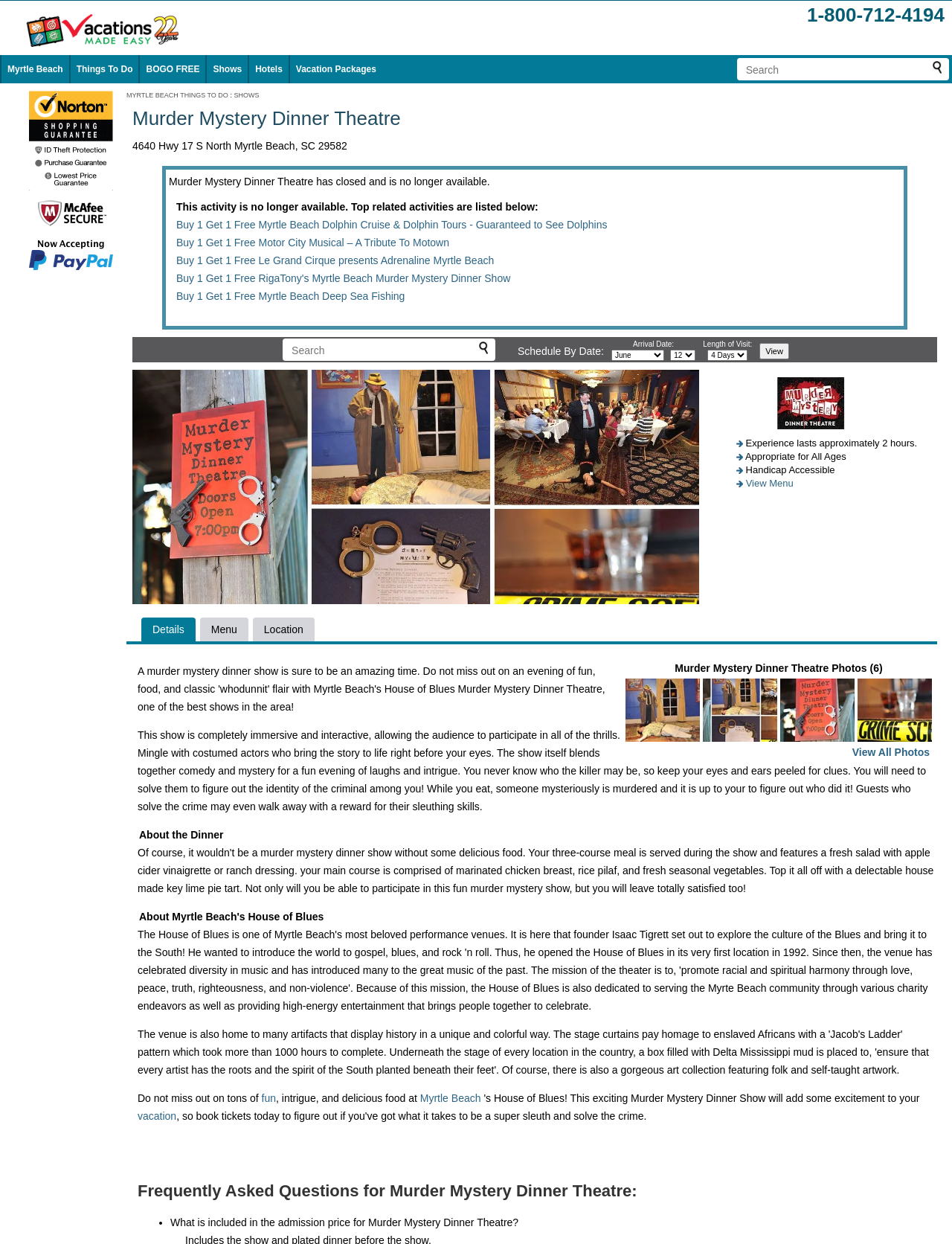Can you determine the main header of this webpage?

Murder Mystery Dinner Theatre